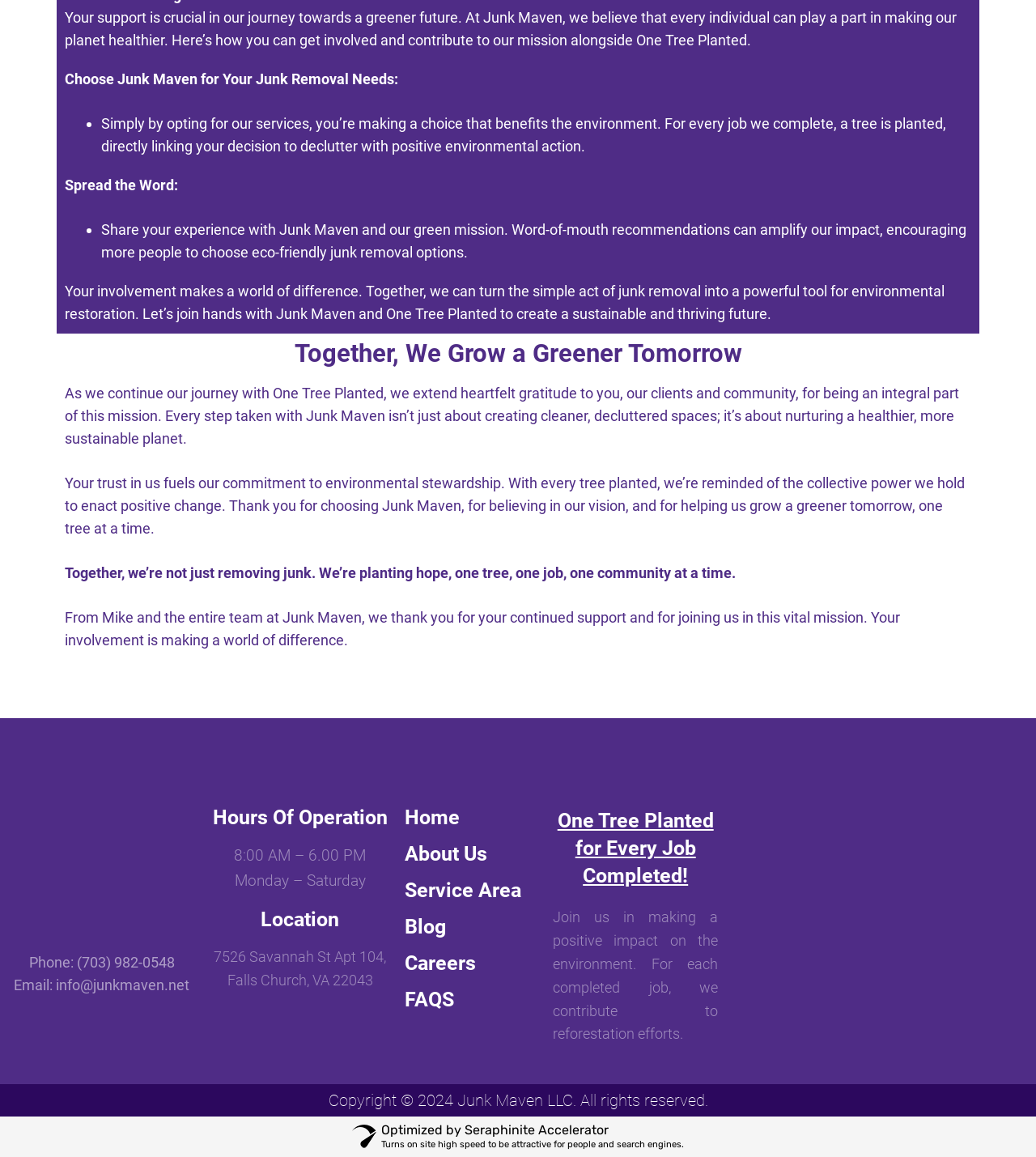Using the provided element description: "Careers", determine the bounding box coordinates of the corresponding UI element in the screenshot.

[0.39, 0.823, 0.459, 0.843]